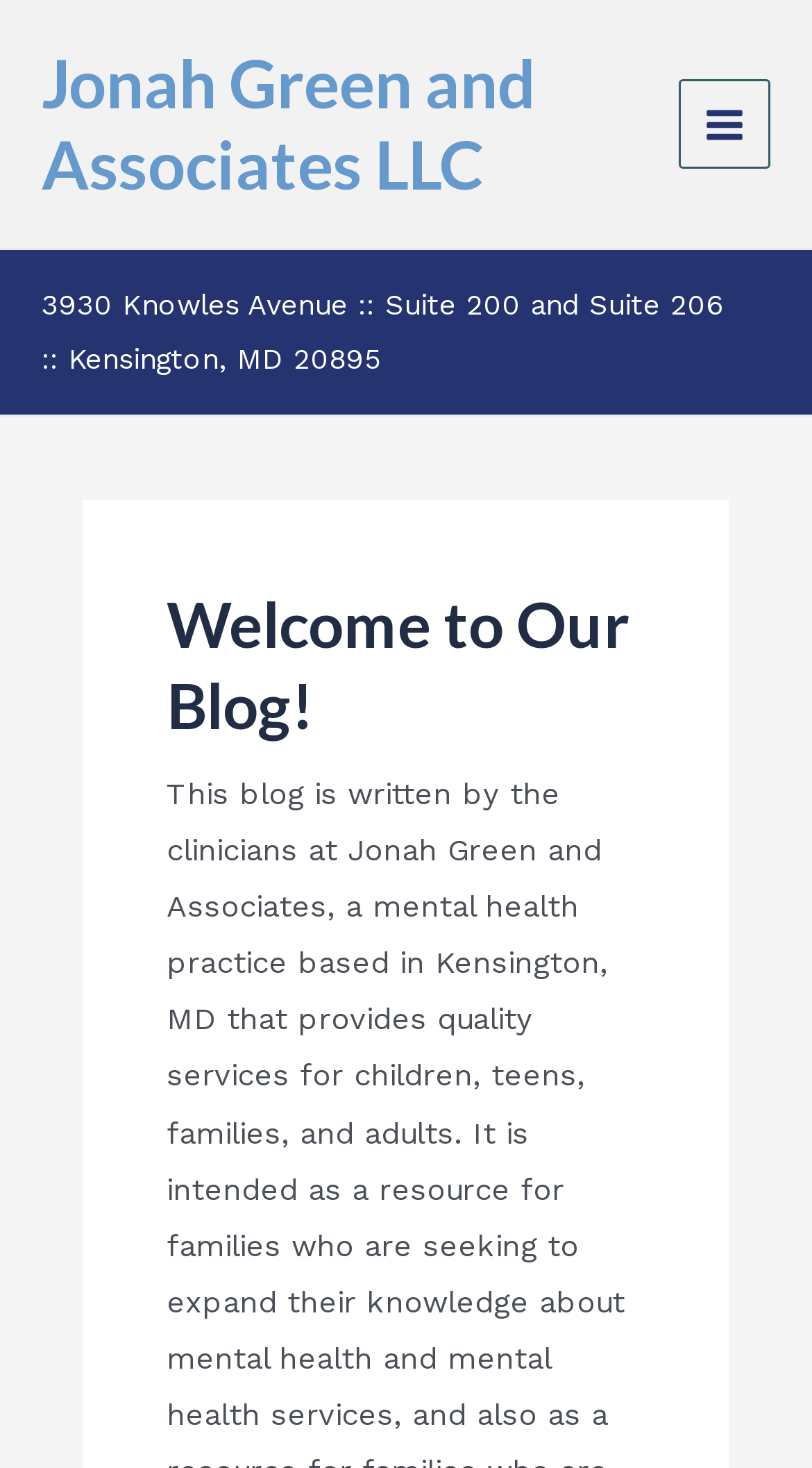Based on the provided description, "Main Menu", find the bounding box of the corresponding UI element in the screenshot.

[0.836, 0.053, 0.949, 0.116]